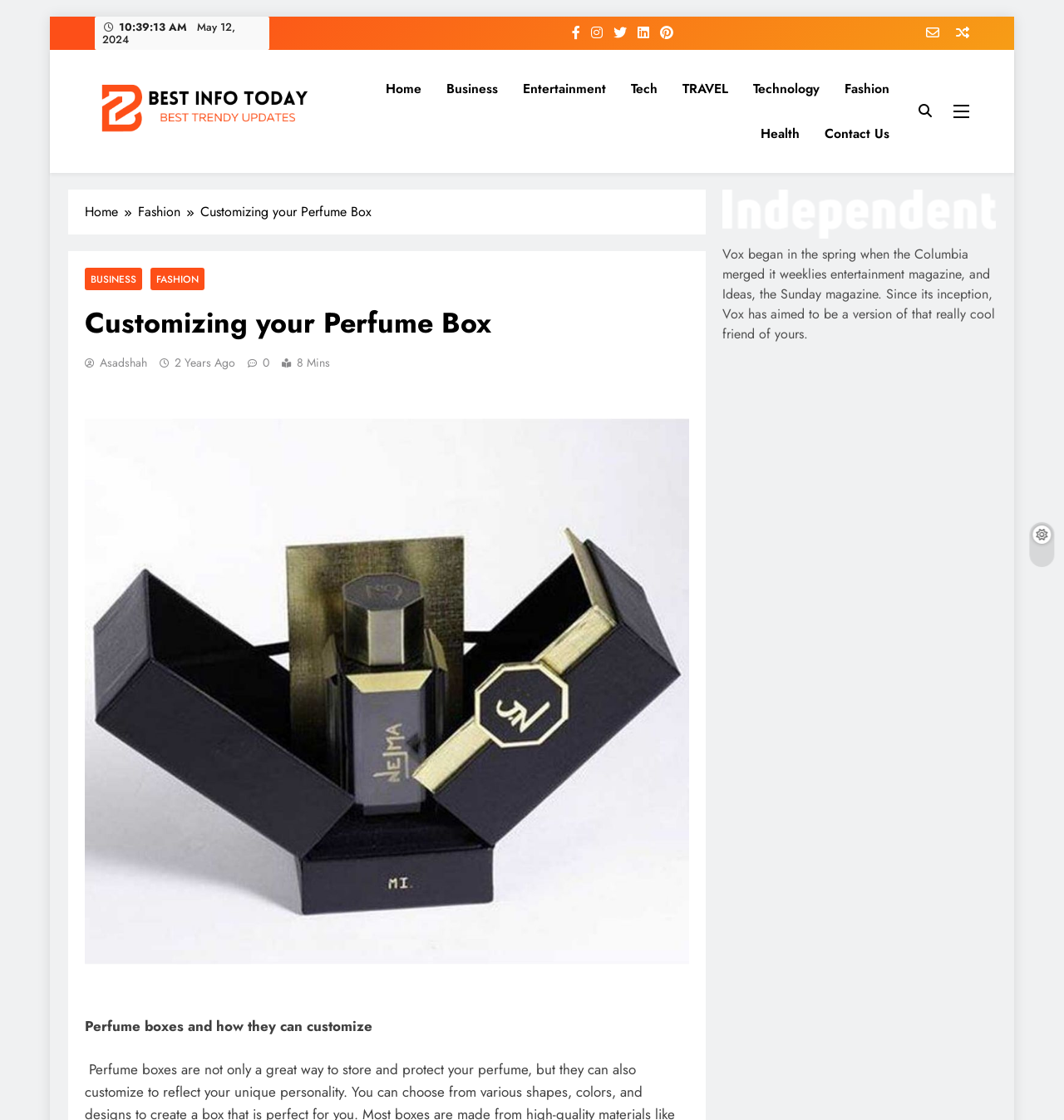Locate the bounding box coordinates of the clickable area to execute the instruction: "Open the 'Fashion' category". Provide the coordinates as four float numbers between 0 and 1, represented as [left, top, right, bottom].

[0.782, 0.059, 0.848, 0.099]